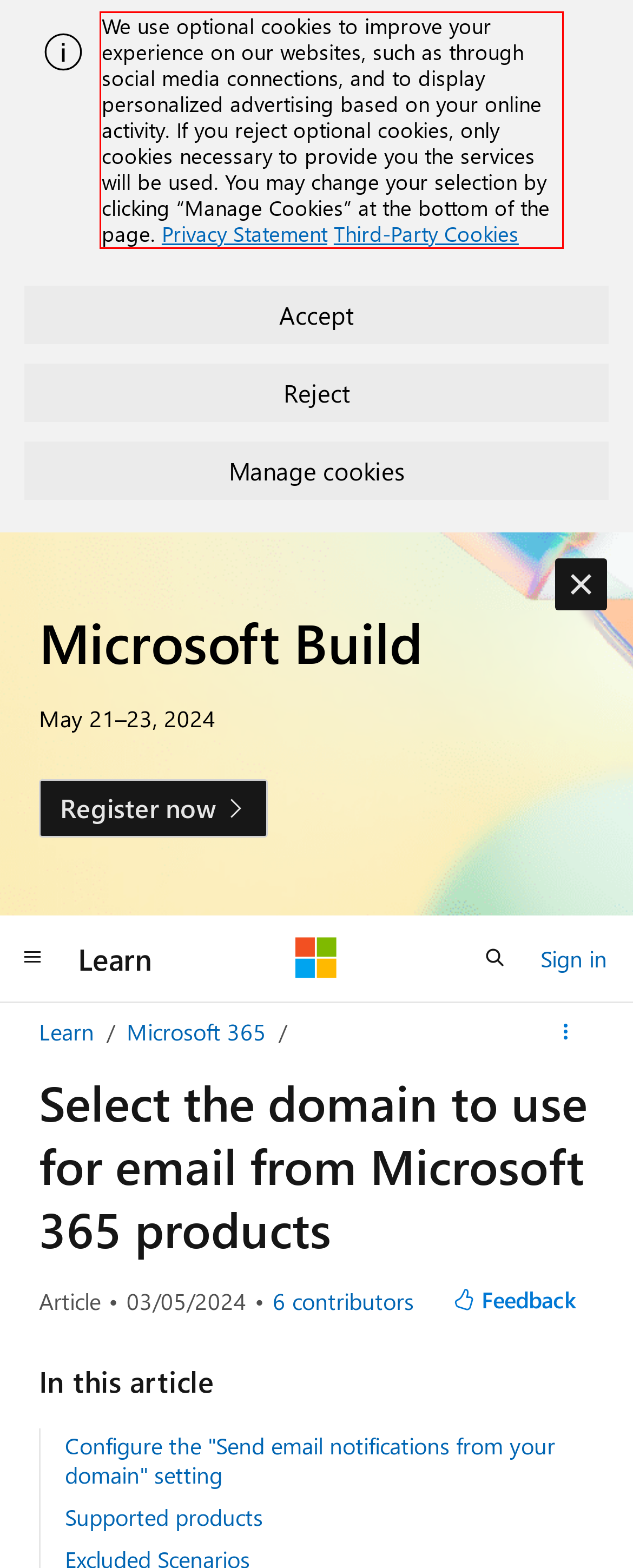Given a screenshot of a webpage with a red bounding box, please identify and retrieve the text inside the red rectangle.

We use optional cookies to improve your experience on our websites, such as through social media connections, and to display personalized advertising based on your online activity. If you reject optional cookies, only cookies necessary to provide you the services will be used. You may change your selection by clicking “Manage Cookies” at the bottom of the page. Privacy Statement Third-Party Cookies